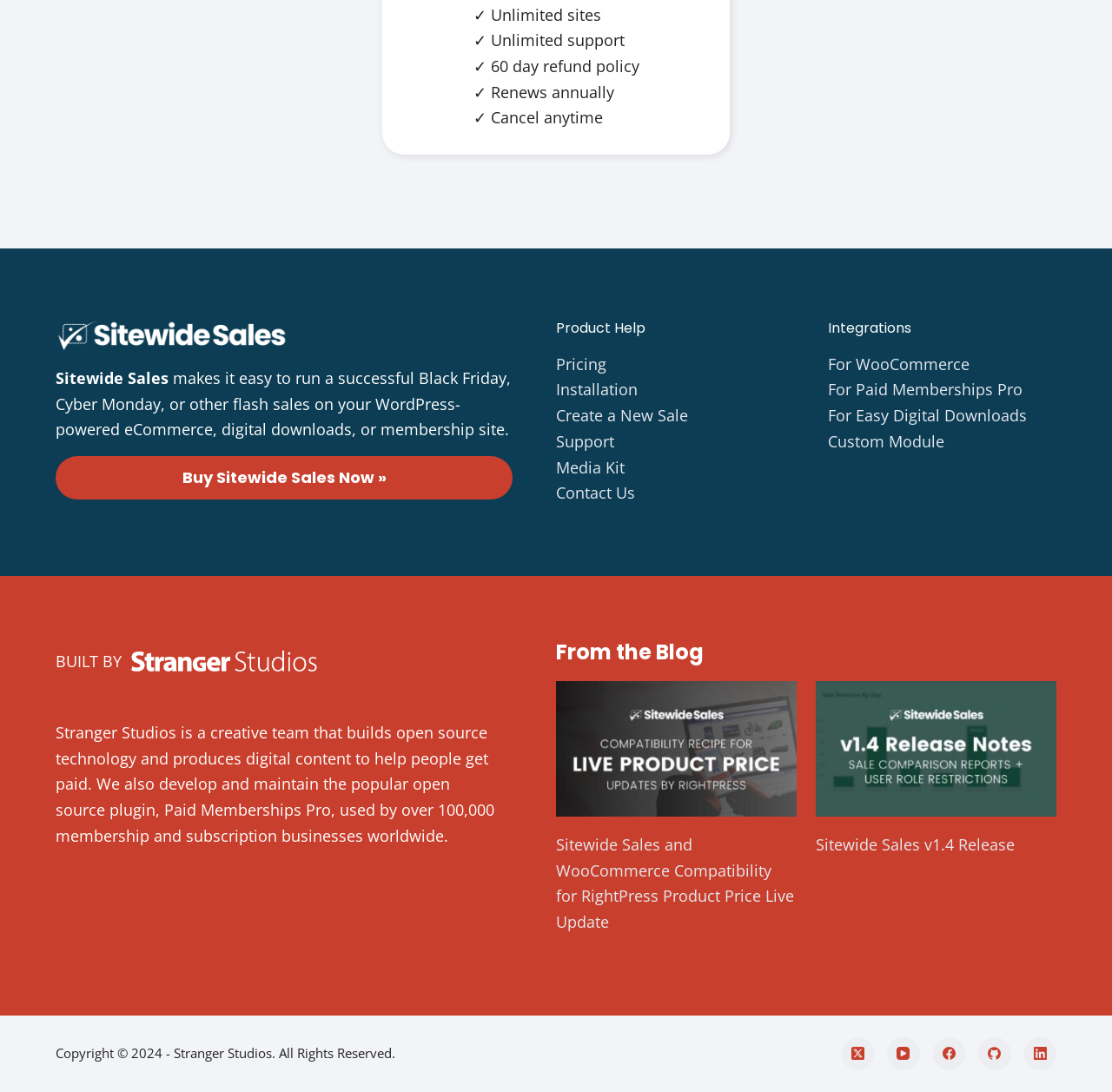Please find the bounding box coordinates of the element that needs to be clicked to perform the following instruction: "Click on the 'Uncategorized' category". The bounding box coordinates should be four float numbers between 0 and 1, represented as [left, top, right, bottom].

None